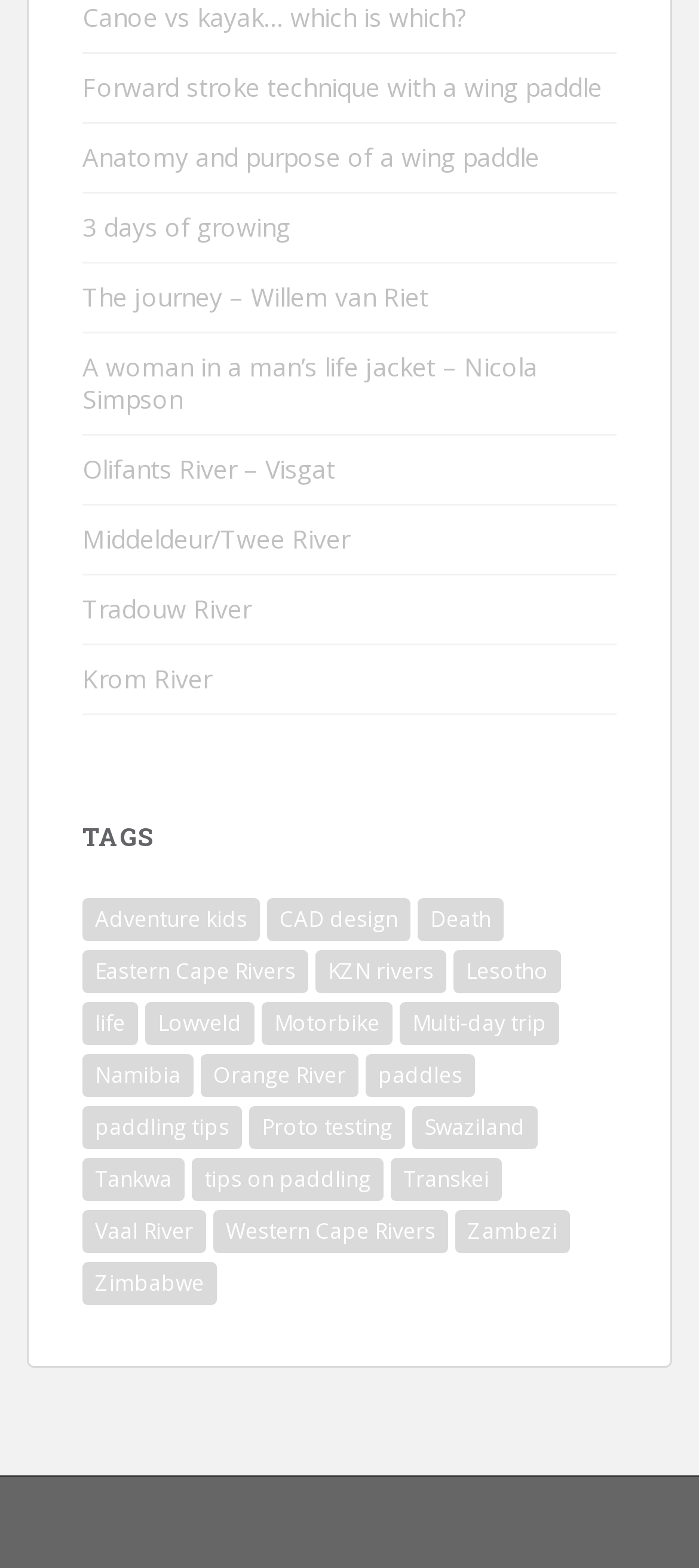Identify the bounding box coordinates of the section that should be clicked to achieve the task described: "Enter product quantity".

None